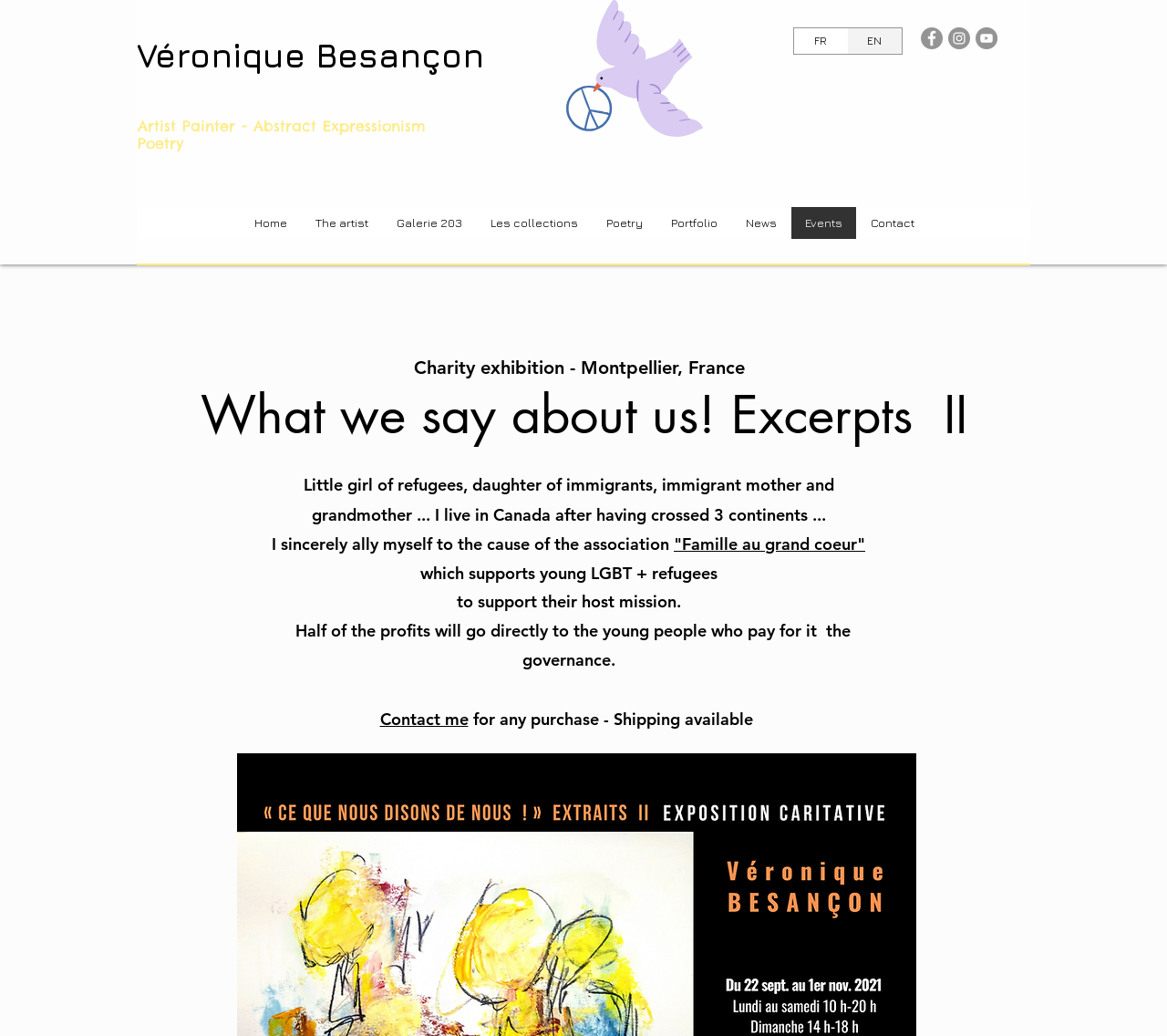Please locate the bounding box coordinates for the element that should be clicked to achieve the following instruction: "Click the Facebook link". Ensure the coordinates are given as four float numbers between 0 and 1, i.e., [left, top, right, bottom].

[0.789, 0.026, 0.808, 0.048]